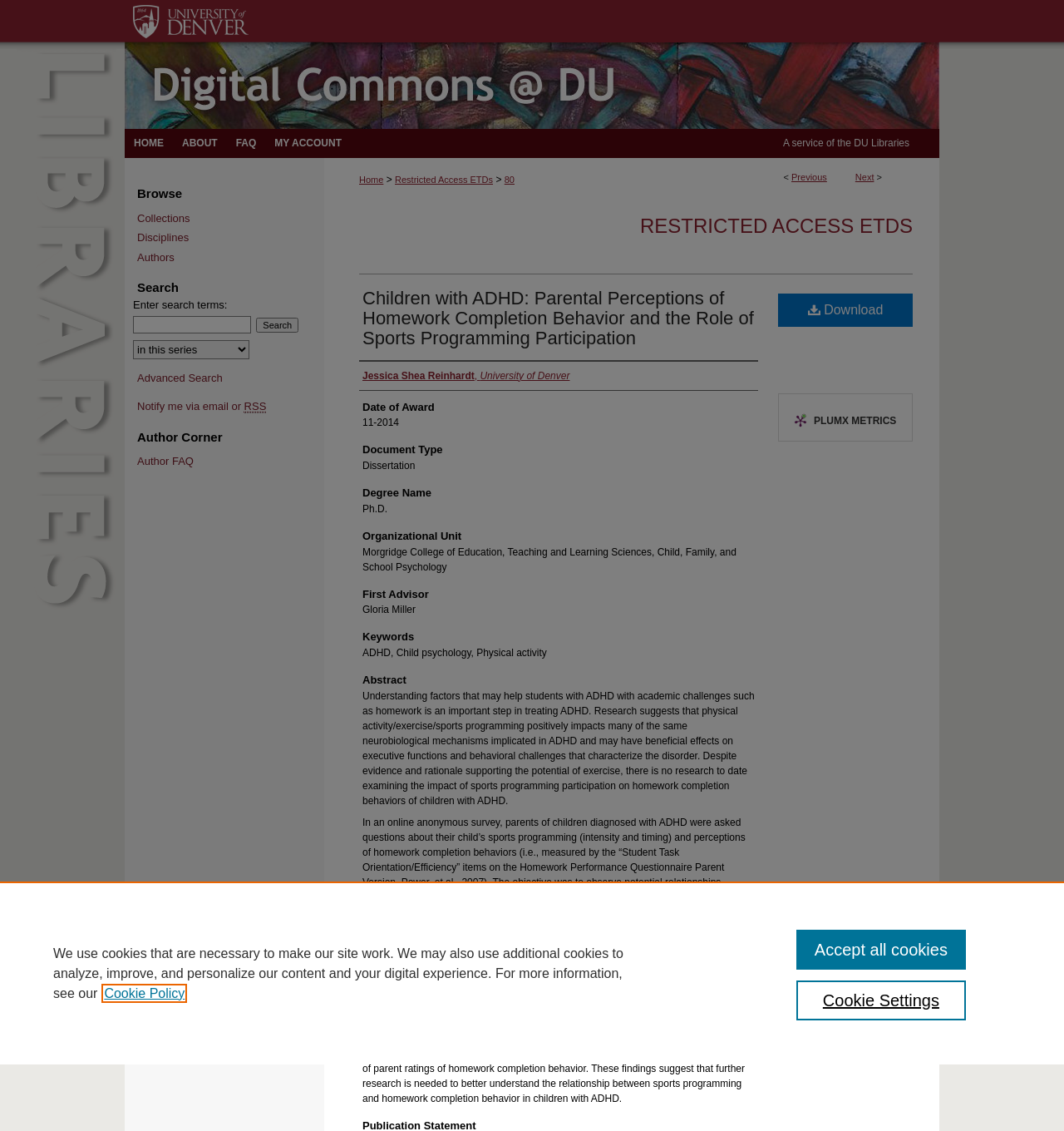What is the type of document? Refer to the image and provide a one-word or short phrase answer.

Dissertation